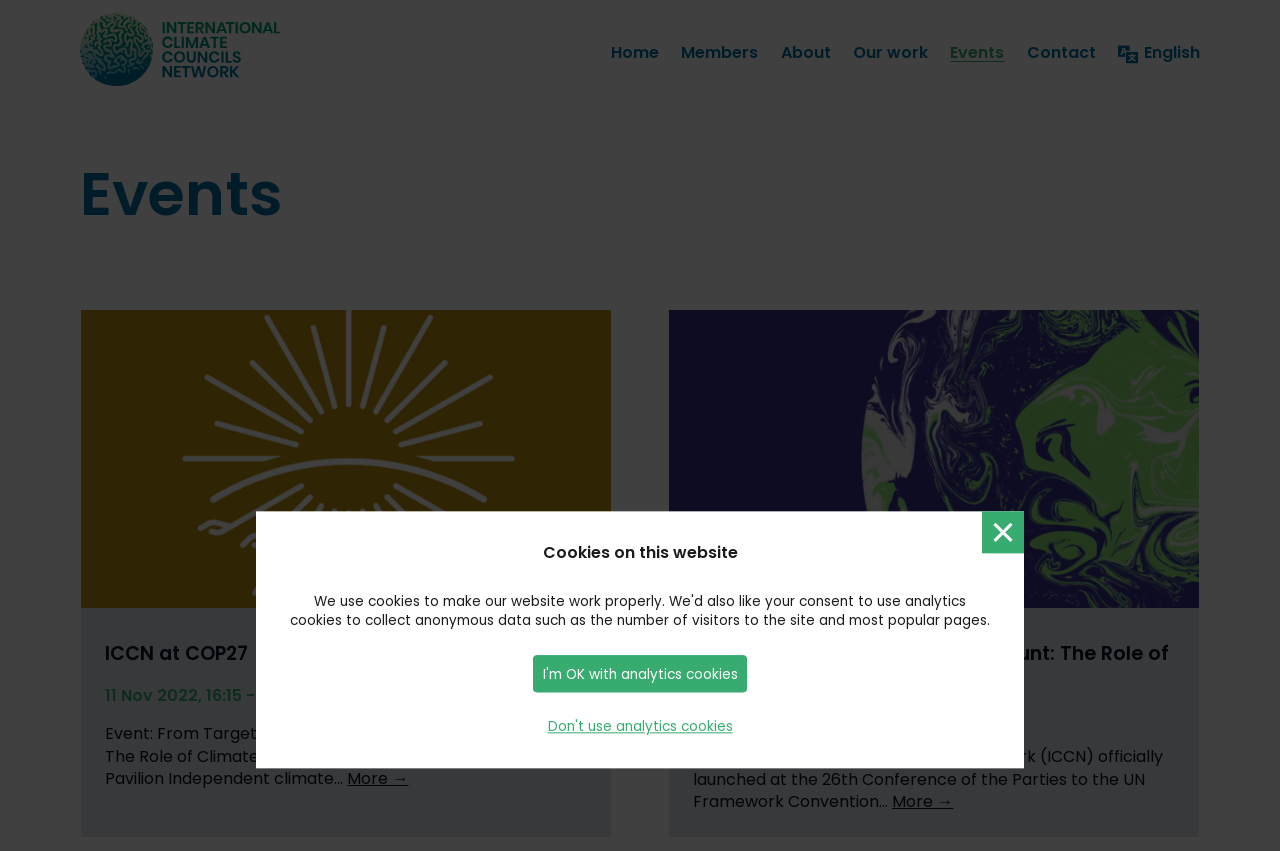Return the bounding box coordinates of the UI element that corresponds to this description: "Don't use analytics cookies". The coordinates must be given as four float numbers in the range of 0 and 1, [left, top, right, bottom].

[0.428, 0.843, 0.572, 0.866]